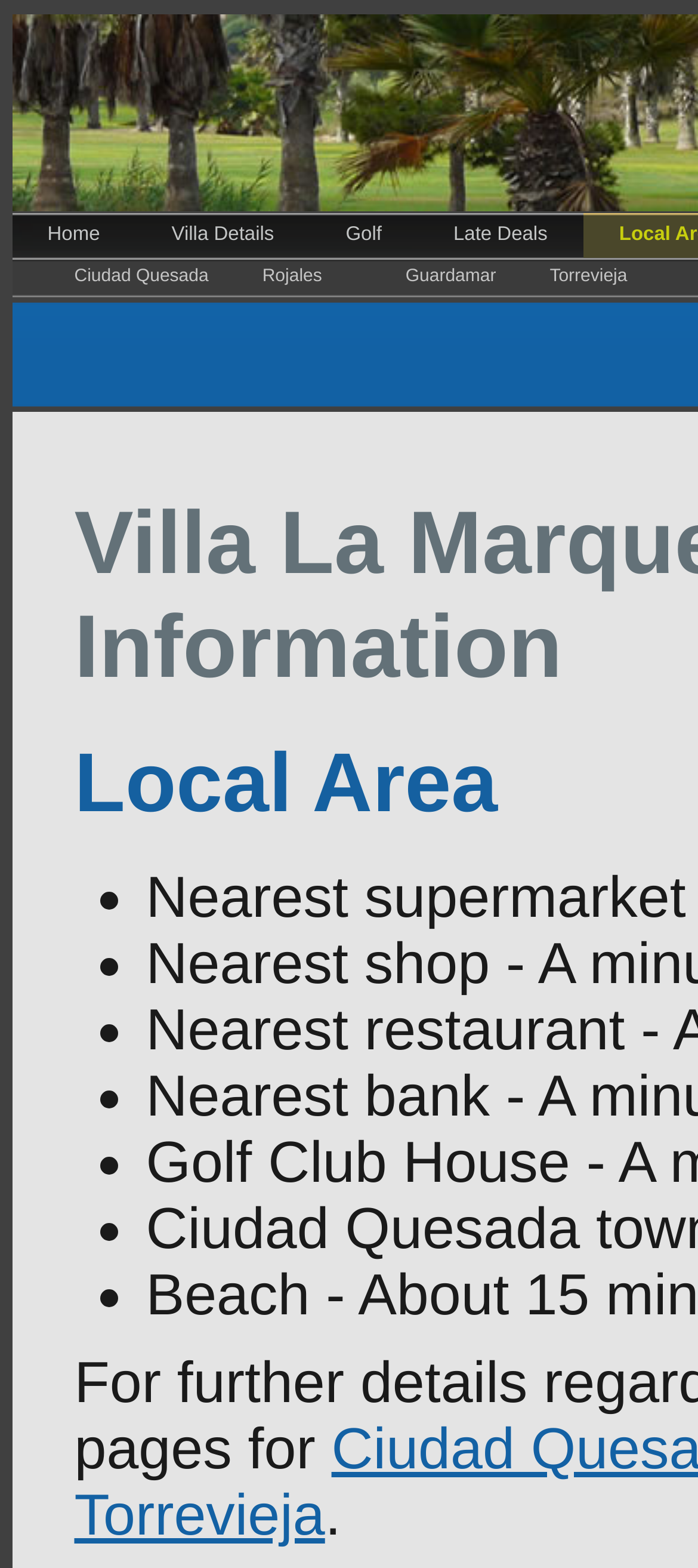Please find and report the primary heading text from the webpage.

Villa La Marquesa Golf: Area Information